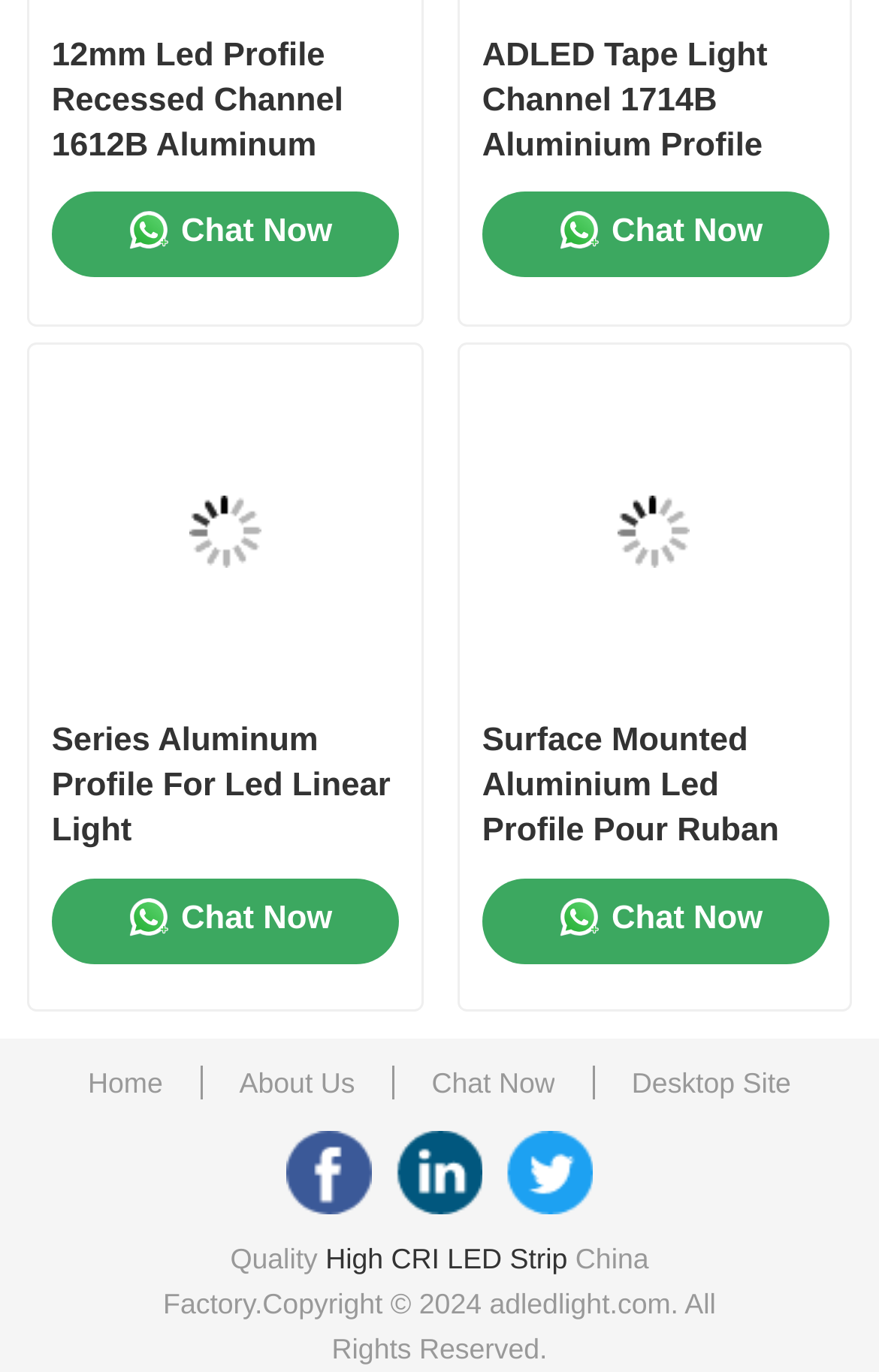Pinpoint the bounding box coordinates of the element to be clicked to execute the instruction: "View '12mm Led Profile Recessed Channel 1612B Aluminum Strip Lights'".

[0.059, 0.024, 0.452, 0.123]